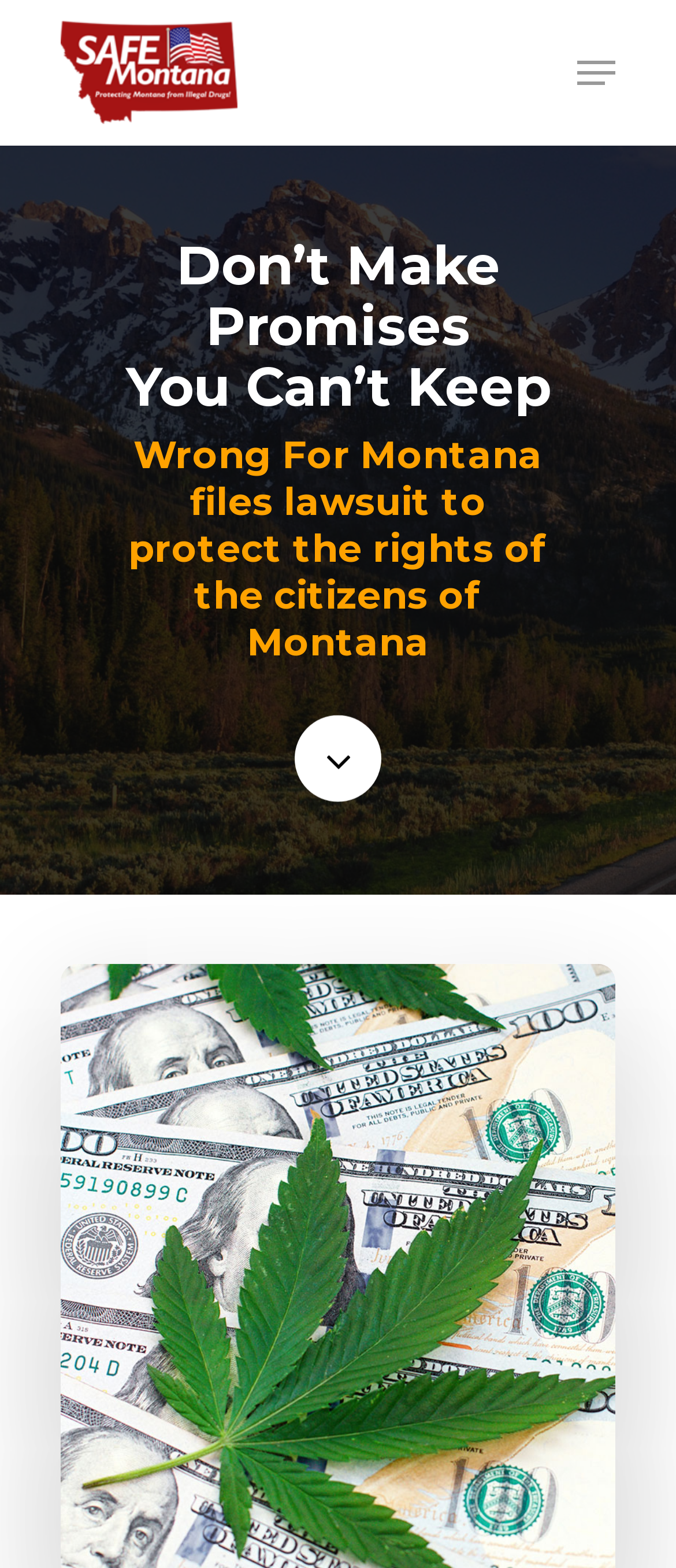Identify the main title of the webpage and generate its text content.

Don’t Make Promises
You Can’t Keep